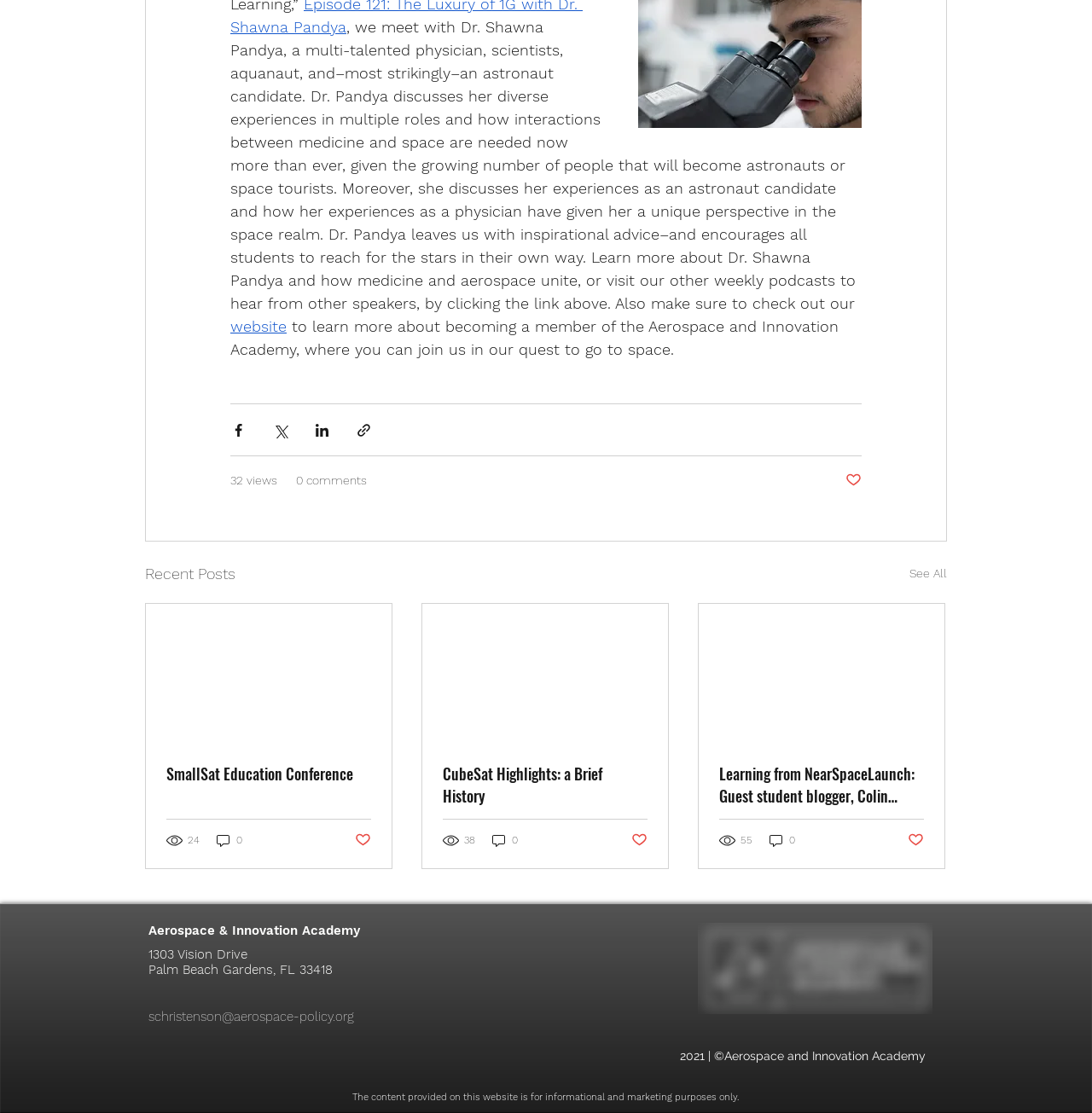Given the description of a UI element: "CubeSat Highlights: a Brief History", identify the bounding box coordinates of the matching element in the webpage screenshot.

[0.405, 0.664, 0.593, 0.704]